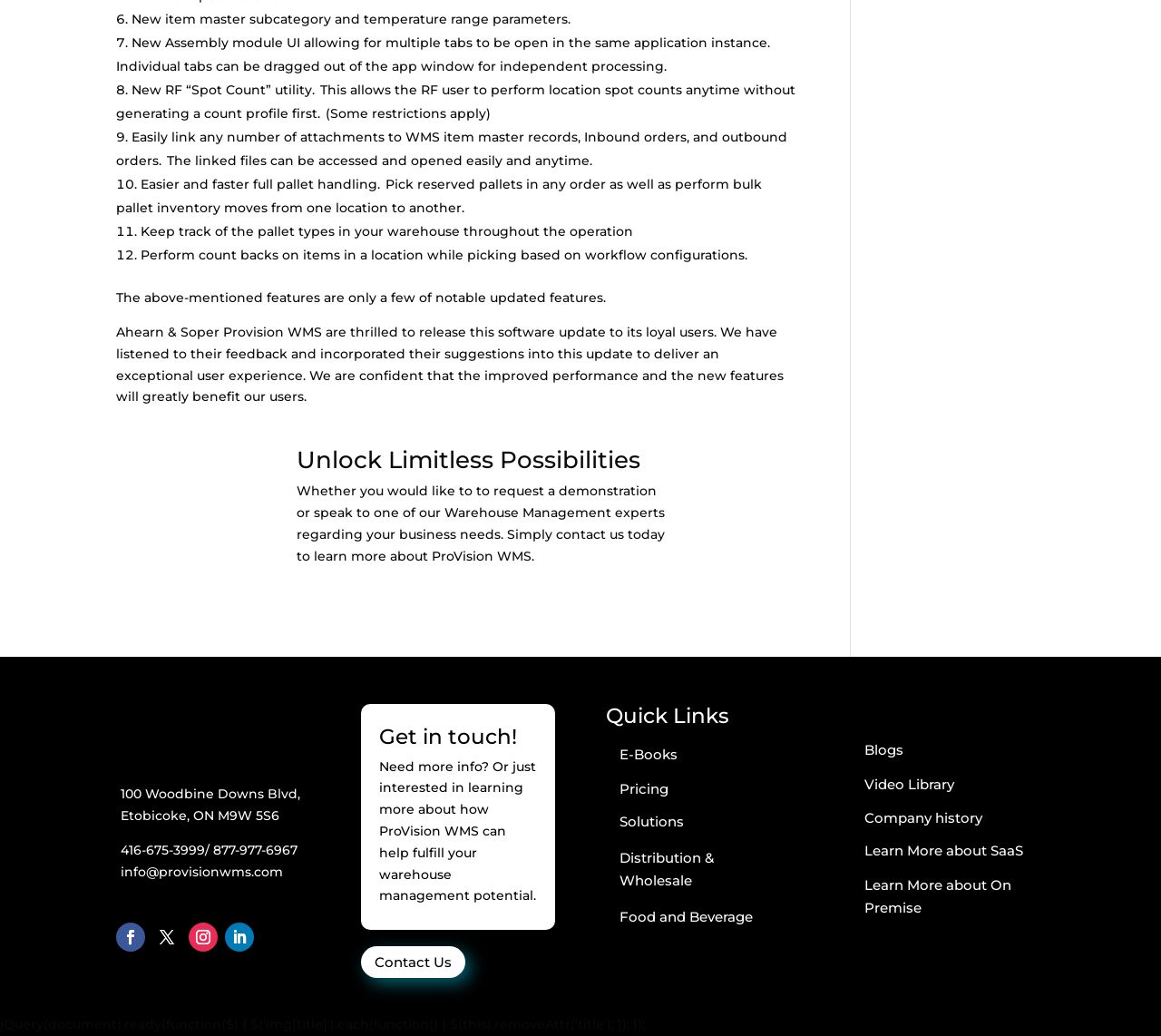Respond with a single word or phrase to the following question: What is the contact email address?

info@provisionwms.com